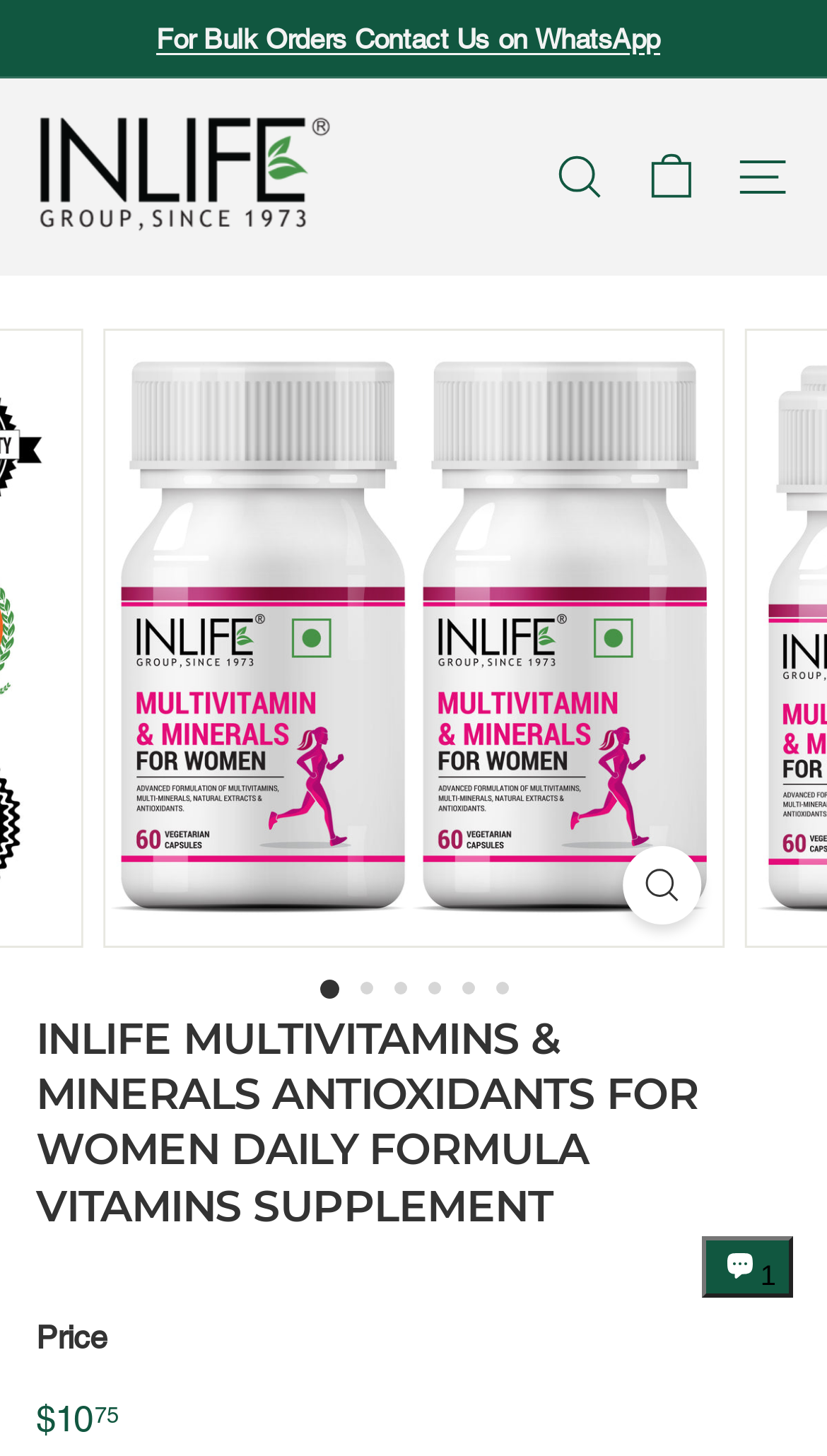Bounding box coordinates are specified in the format (top-left x, top-left y, bottom-right x, bottom-right y). All values are floating point numbers bounded between 0 and 1. Please provide the bounding box coordinate of the region this sentence describes: ... Site navigation

[0.862, 0.078, 0.982, 0.164]